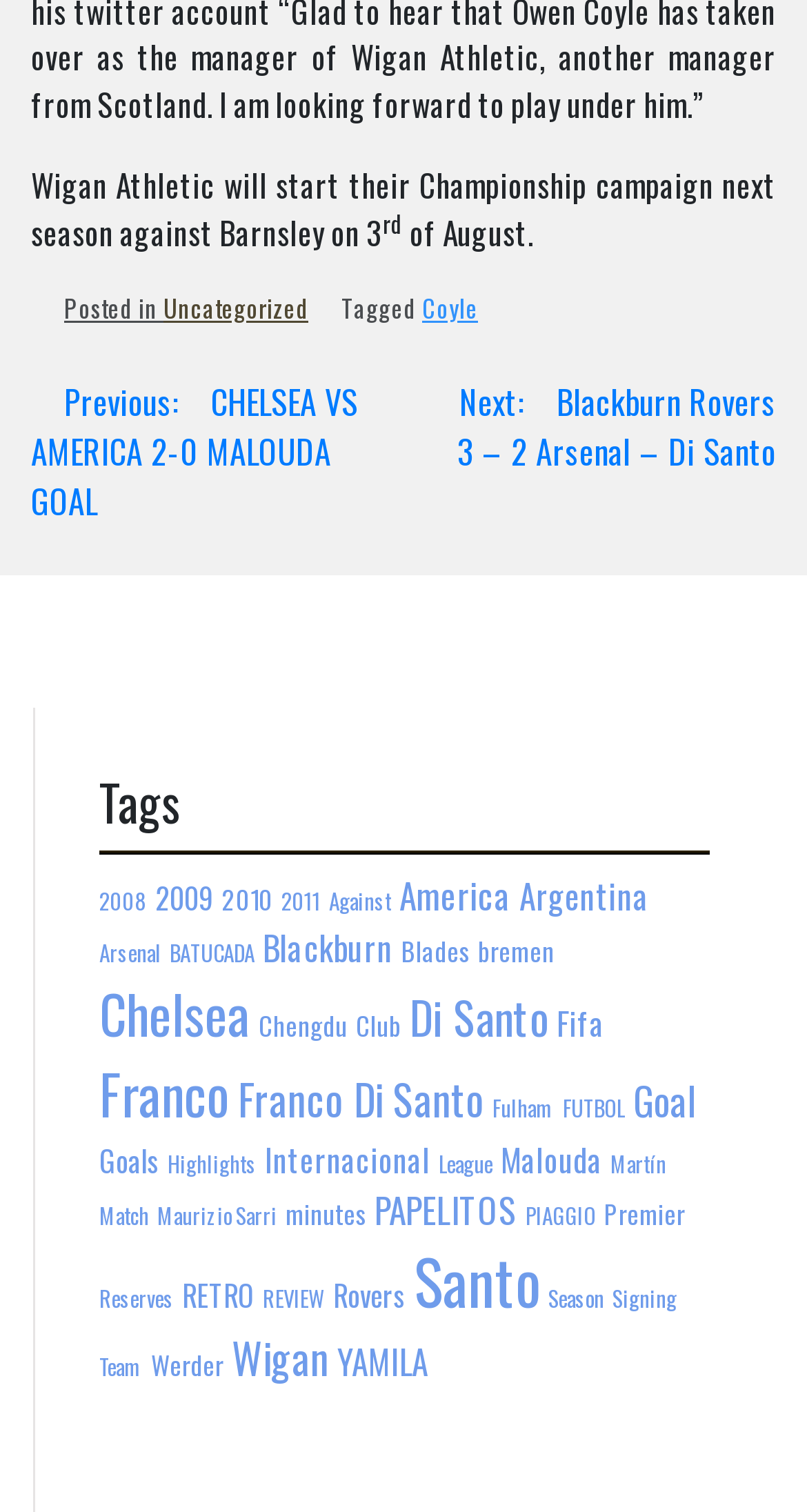Determine the bounding box coordinates of the clickable element to achieve the following action: 'Browse the 'Santo' tag'. Provide the coordinates as four float values between 0 and 1, formatted as [left, top, right, bottom].

[0.513, 0.817, 0.669, 0.876]